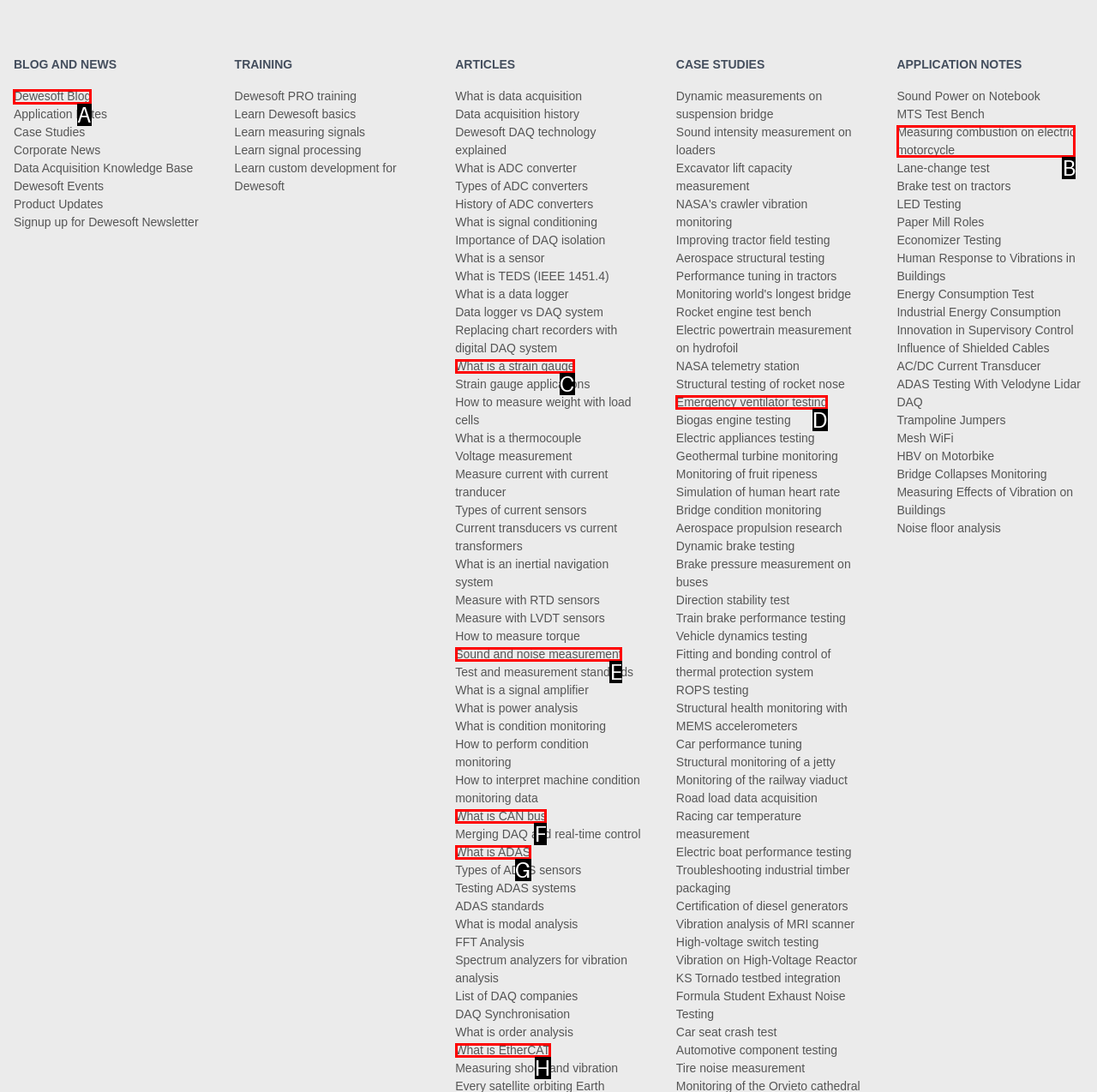Identify the appropriate lettered option to execute the following task: Click on 'Dewesoft Blog'
Respond with the letter of the selected choice.

A